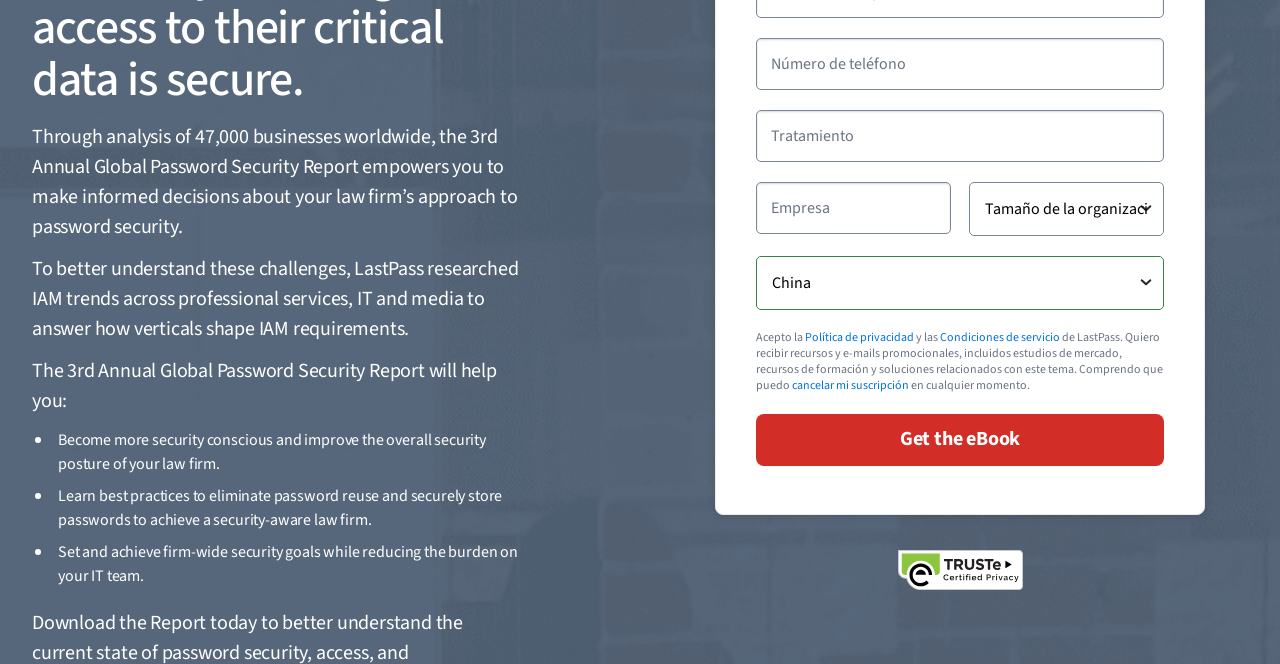Bounding box coordinates must be specified in the format (top-left x, top-left y, bottom-right x, bottom-right y). All values should be floating point numbers between 0 and 1. What are the bounding box coordinates of the UI element described as: parent_node: Empresa name="company"

[0.591, 0.274, 0.743, 0.352]